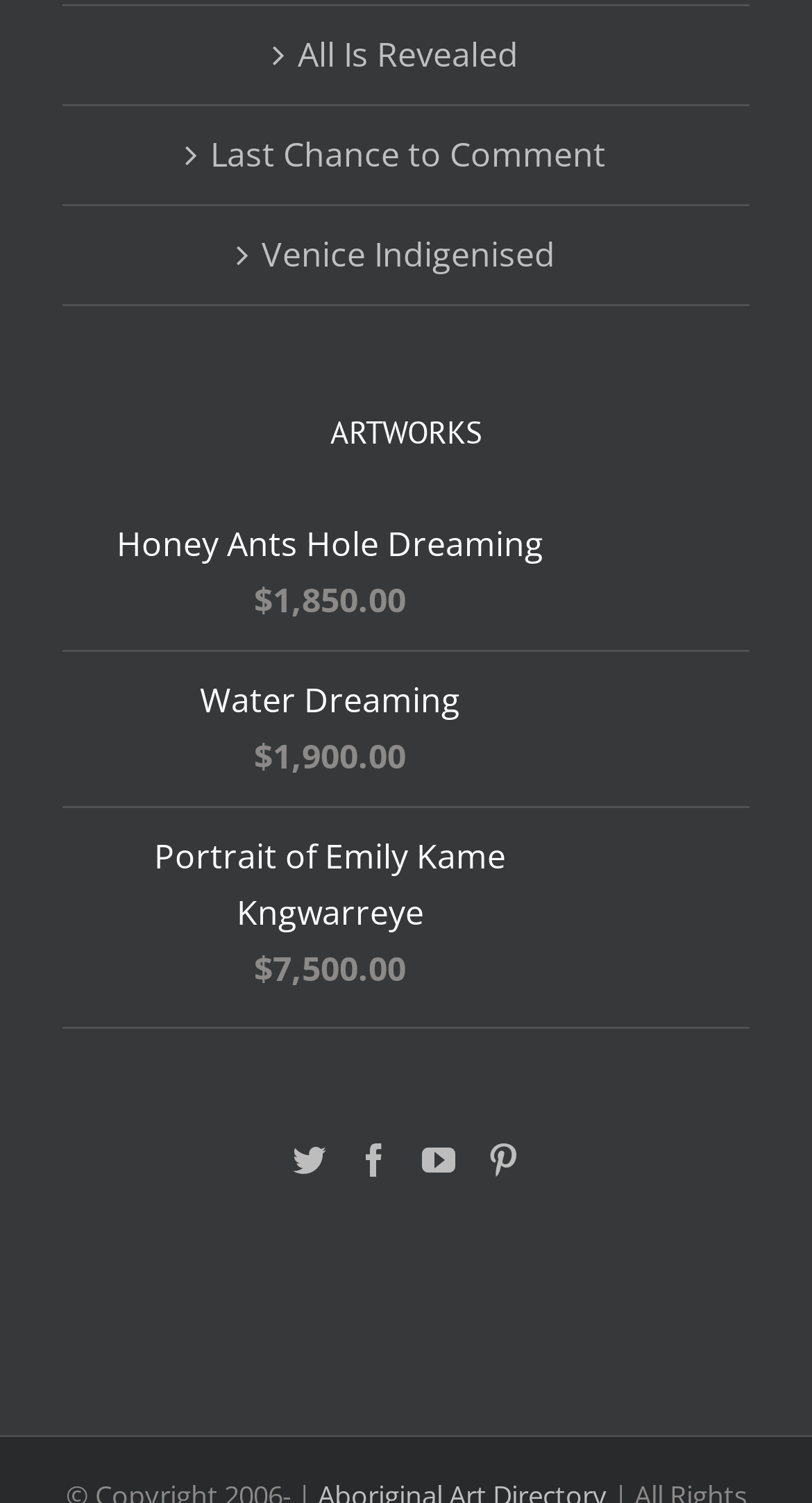Please identify the bounding box coordinates of the element's region that I should click in order to complete the following instruction: "Check the price of Water Dreaming". The bounding box coordinates consist of four float numbers between 0 and 1, i.e., [left, top, right, bottom].

[0.336, 0.487, 0.5, 0.518]